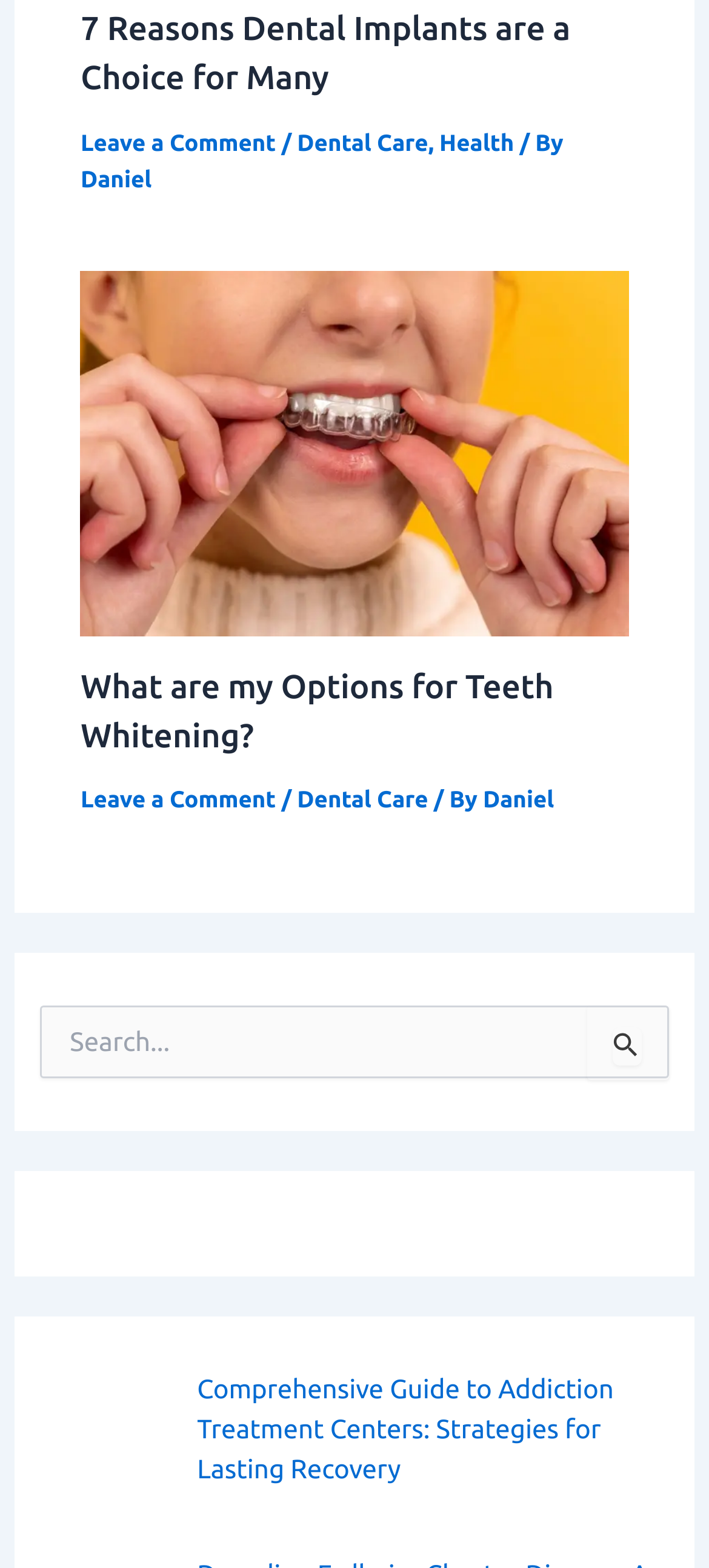Please identify the bounding box coordinates of the clickable element to fulfill the following instruction: "Read more about What are my Options for Teeth Whitening?". The coordinates should be four float numbers between 0 and 1, i.e., [left, top, right, bottom].

[0.114, 0.278, 0.886, 0.297]